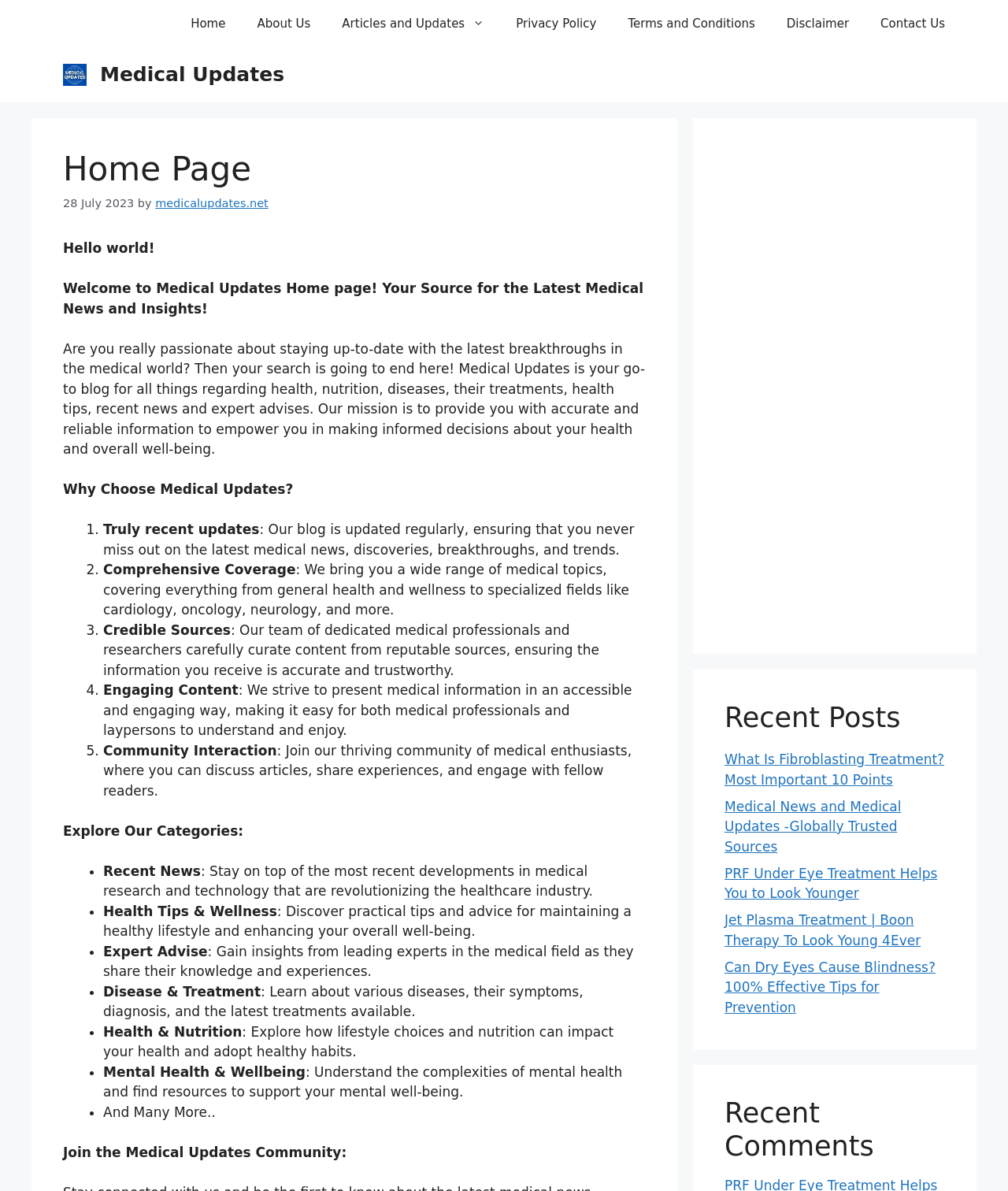Identify the bounding box coordinates for the region of the element that should be clicked to carry out the instruction: "Click on the 'Contact Us' link". The bounding box coordinates should be four float numbers between 0 and 1, i.e., [left, top, right, bottom].

[0.858, 0.0, 0.953, 0.04]